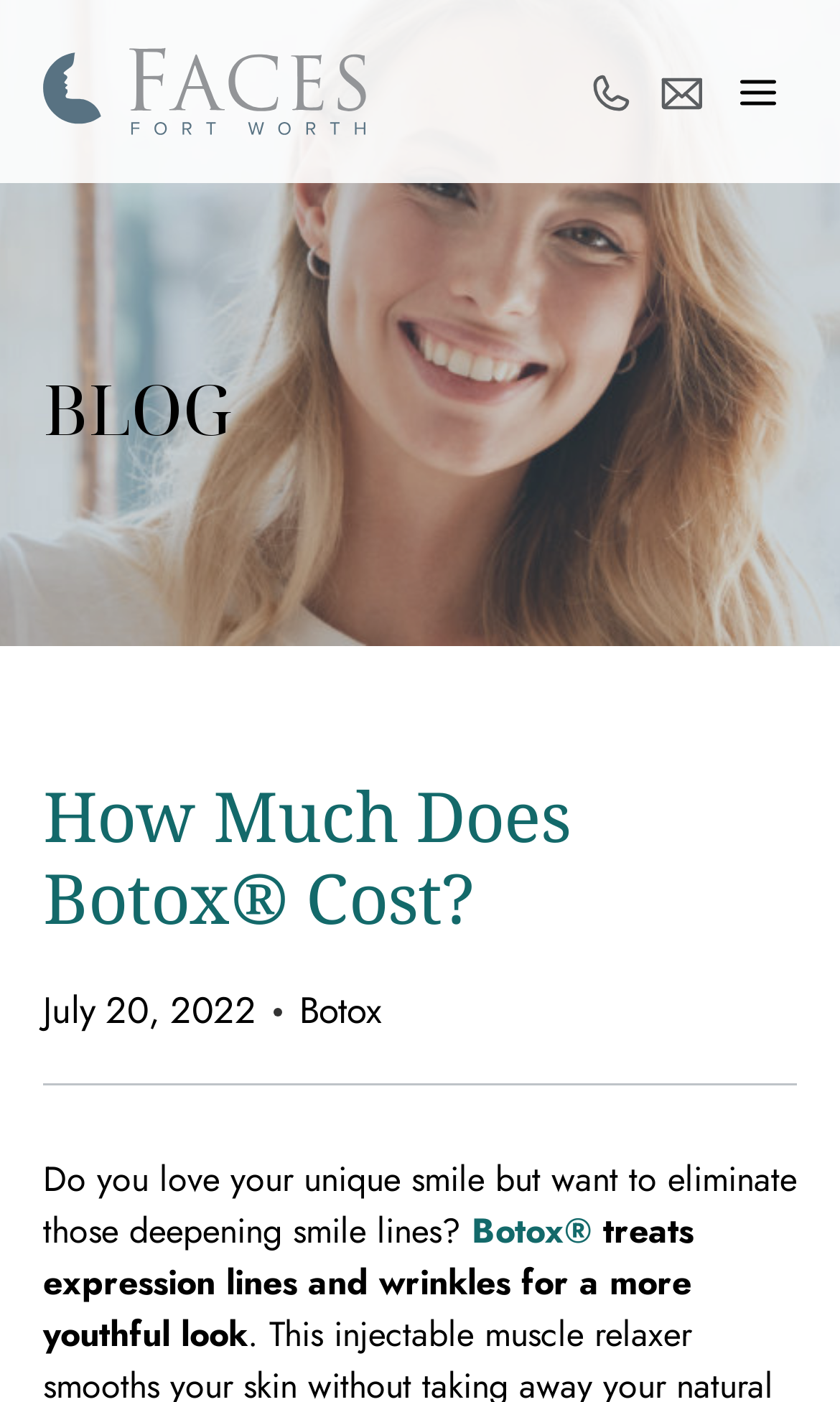Provide an in-depth description of the elements and layout of the webpage.

The webpage is about Botox cost and its treatment. At the top left, there is a link to "Faces Fort Worth & Arlington" accompanied by an image with the same name. To the right of this link, there is a secondary mobile navigation menu with two links. A button to open the menu is located at the top right corner.

Below the navigation menu, there is a "BLOG" section header. The main heading "How Much Does Botox® Cost?" is centered at the top of the page, followed by a time stamp "July 20, 2022" and a link to "Botox" on the right.

The main content of the page starts with a paragraph of text that asks if the user loves their unique smile but wants to eliminate deepening smile lines. This paragraph is followed by a link to "Botox®" and another sentence that describes Botox as a treatment for expression lines and wrinkles to achieve a more youthful look.